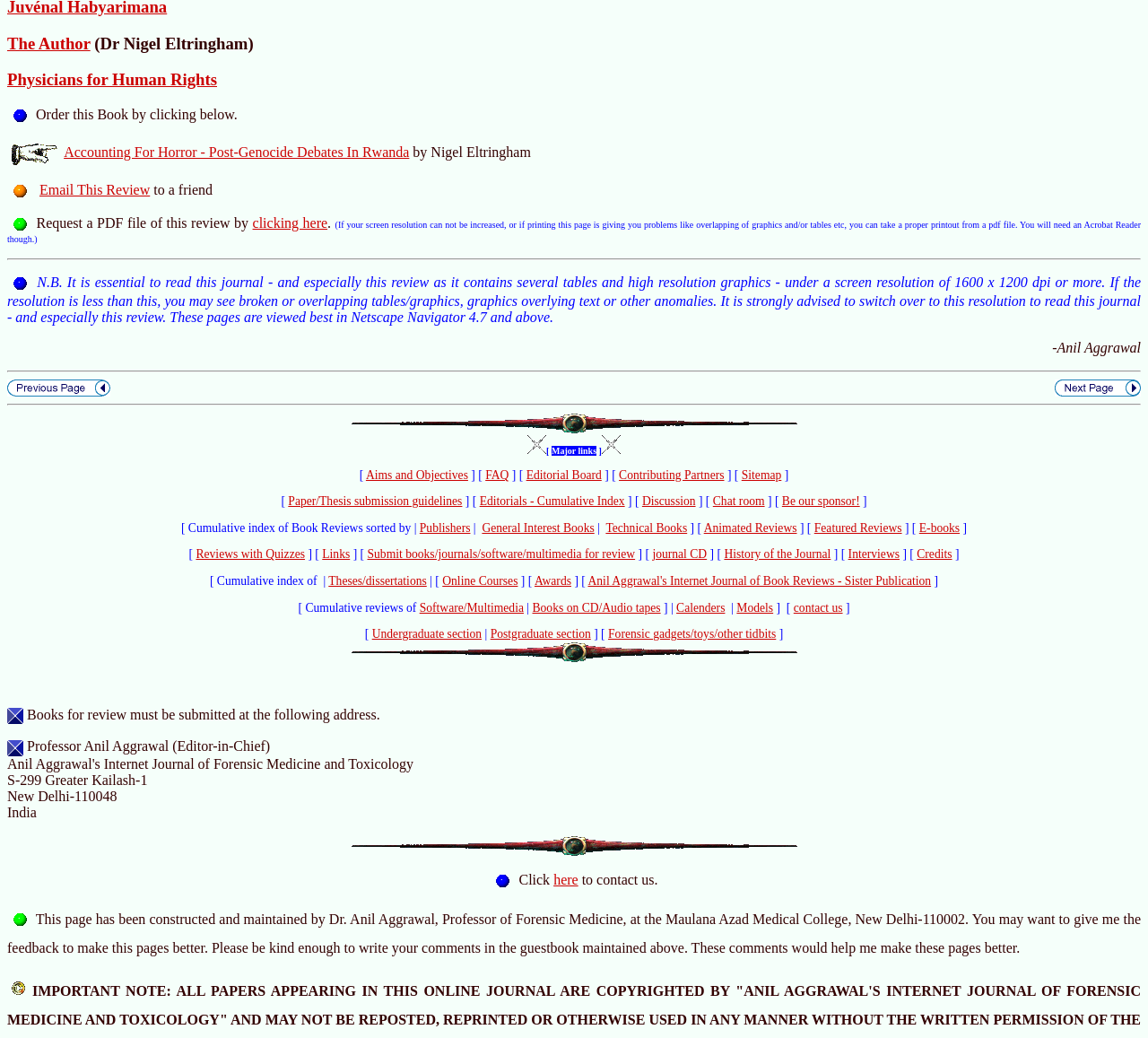Please specify the bounding box coordinates of the clickable section necessary to execute the following command: "View the editorial board".

[0.458, 0.451, 0.524, 0.464]